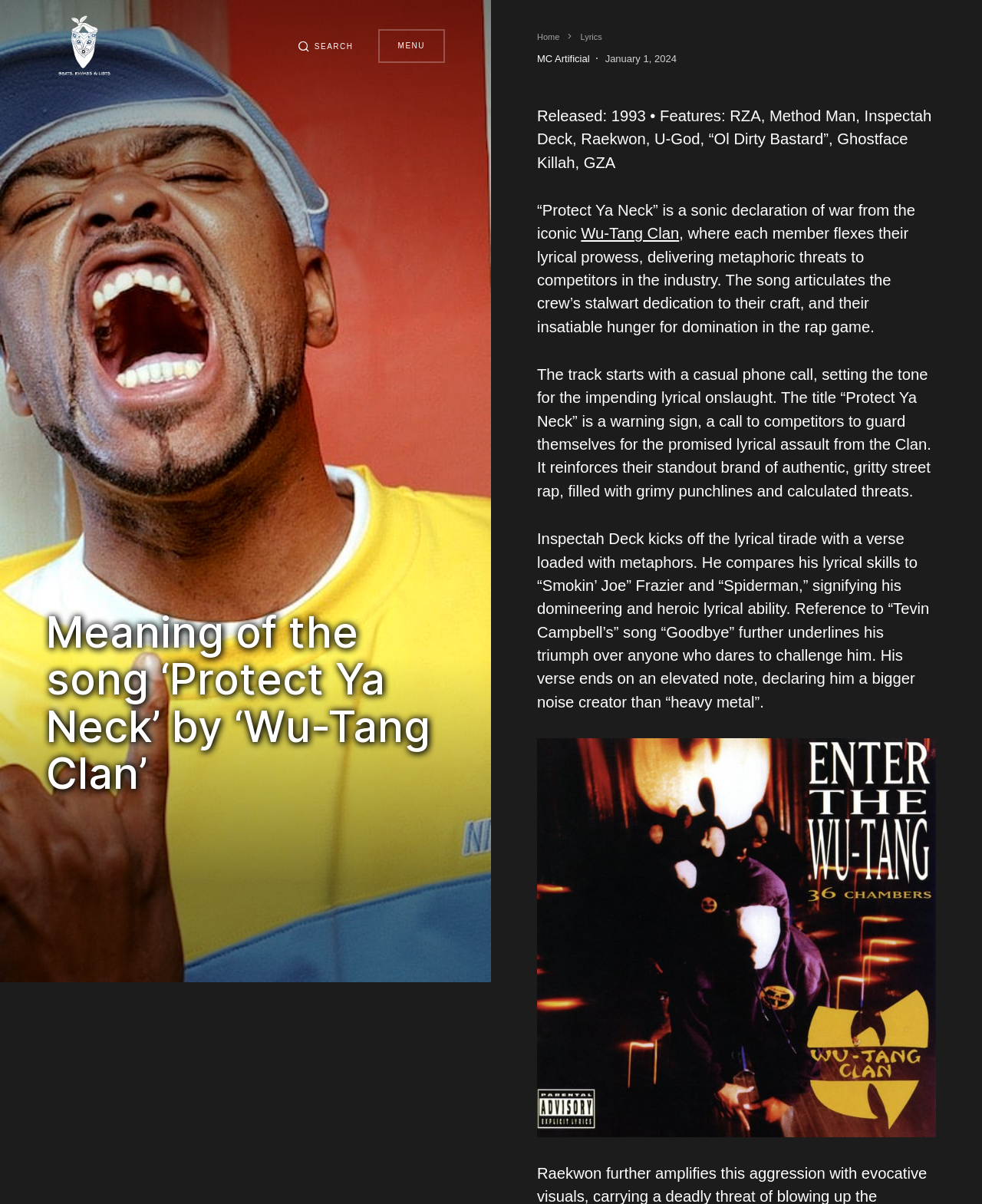Identify the bounding box coordinates of the clickable region required to complete the instruction: "Read the lyrics of 'Protect Ya Neck'". The coordinates should be given as four float numbers within the range of 0 and 1, i.e., [left, top, right, bottom].

[0.047, 0.485, 0.082, 0.492]